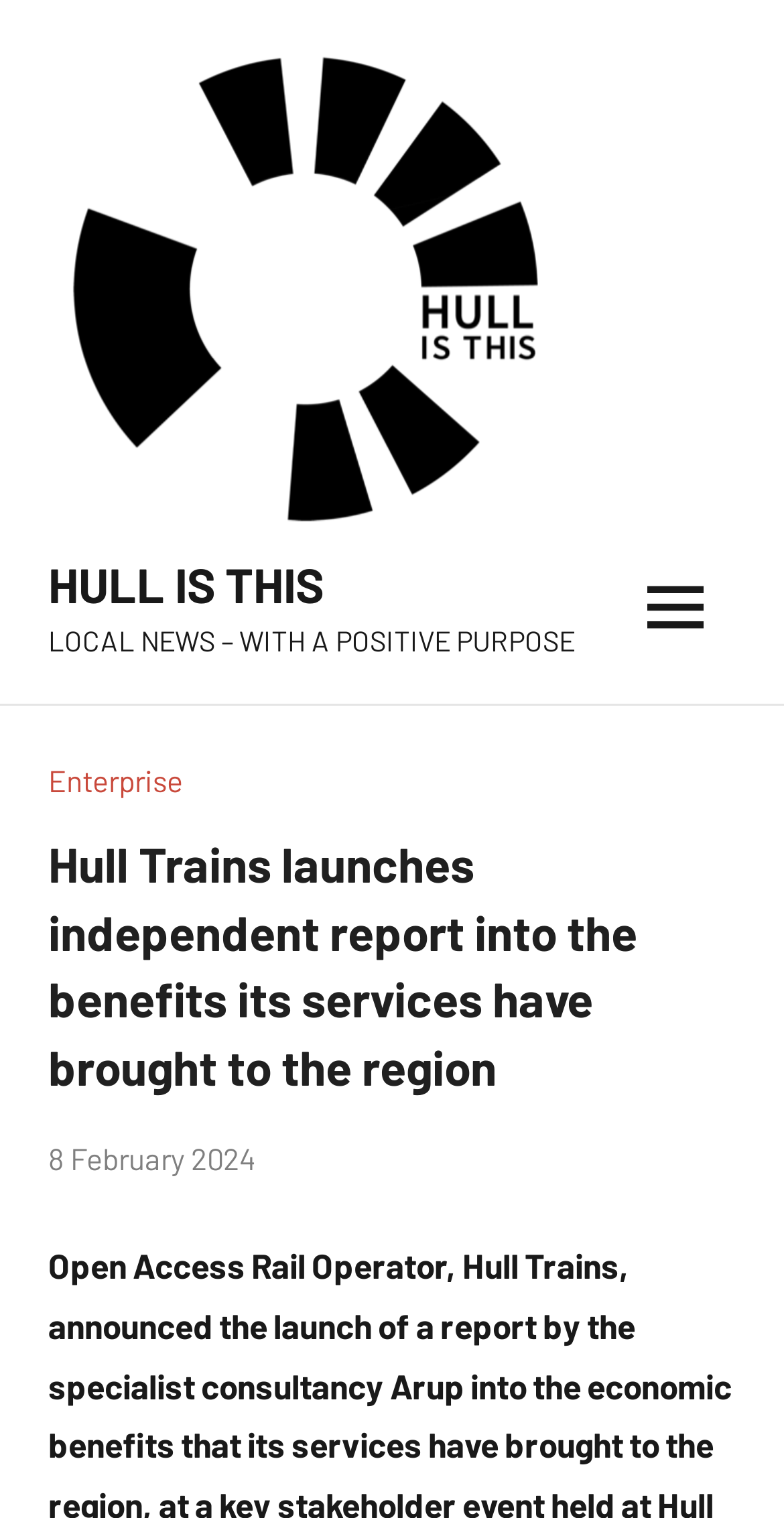Provide the bounding box coordinates in the format (top-left x, top-left y, bottom-right x, bottom-right y). All values are floating point numbers between 0 and 1. Determine the bounding box coordinate of the UI element described as: Enterprise

[0.062, 0.502, 0.233, 0.525]